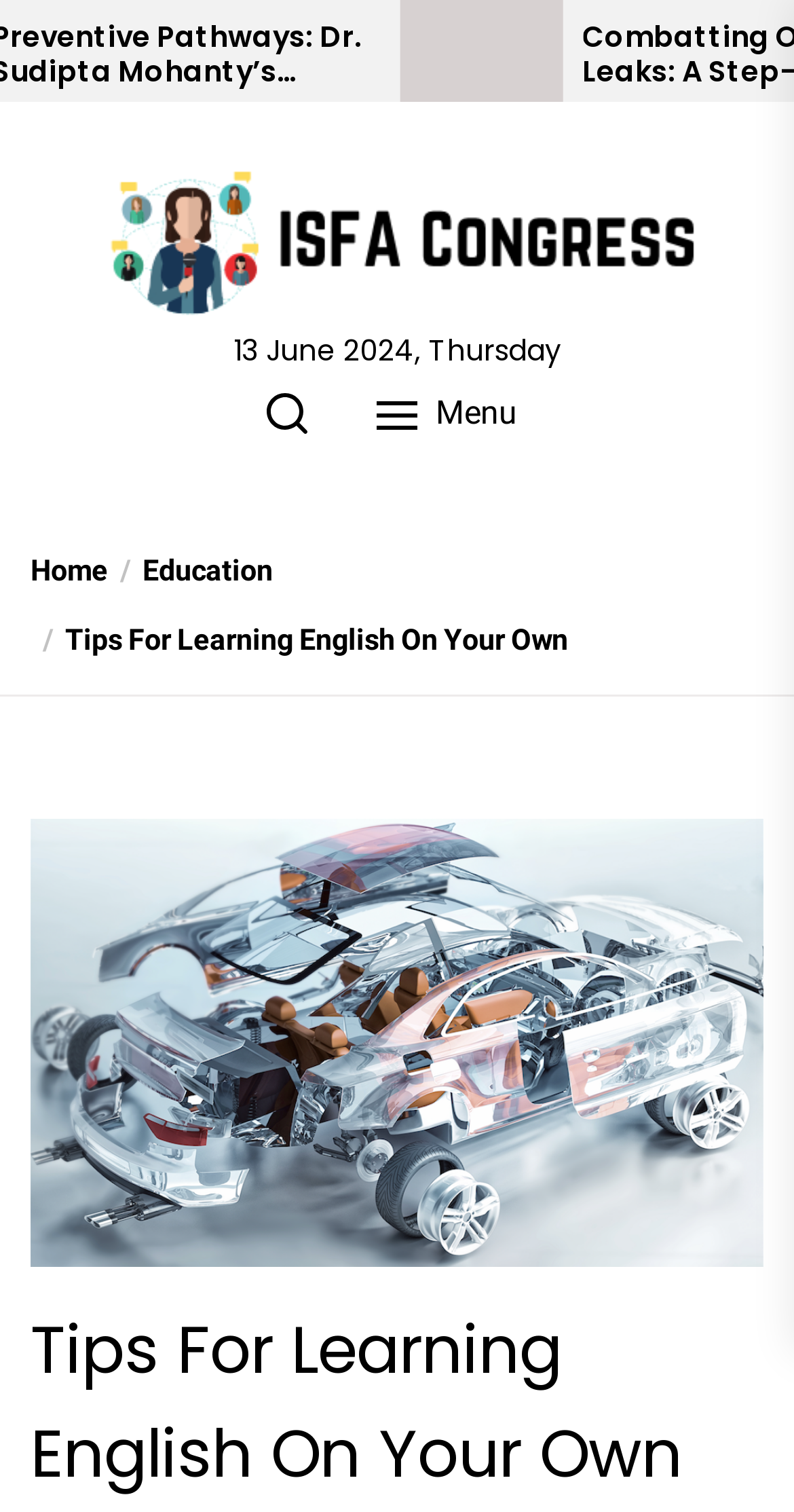Please provide a comprehensive response to the question below by analyzing the image: 
What is the title of the subheading at the top of the webpage?

I found the subheading by looking at the heading element with the bounding box coordinates [0.221, 0.0, 0.696, 0.059], which contains the text 'Finding the Right Aluminum Coil Supplier for Your Business Needs'. This subheading is likely a summary or introduction to the content on the webpage.